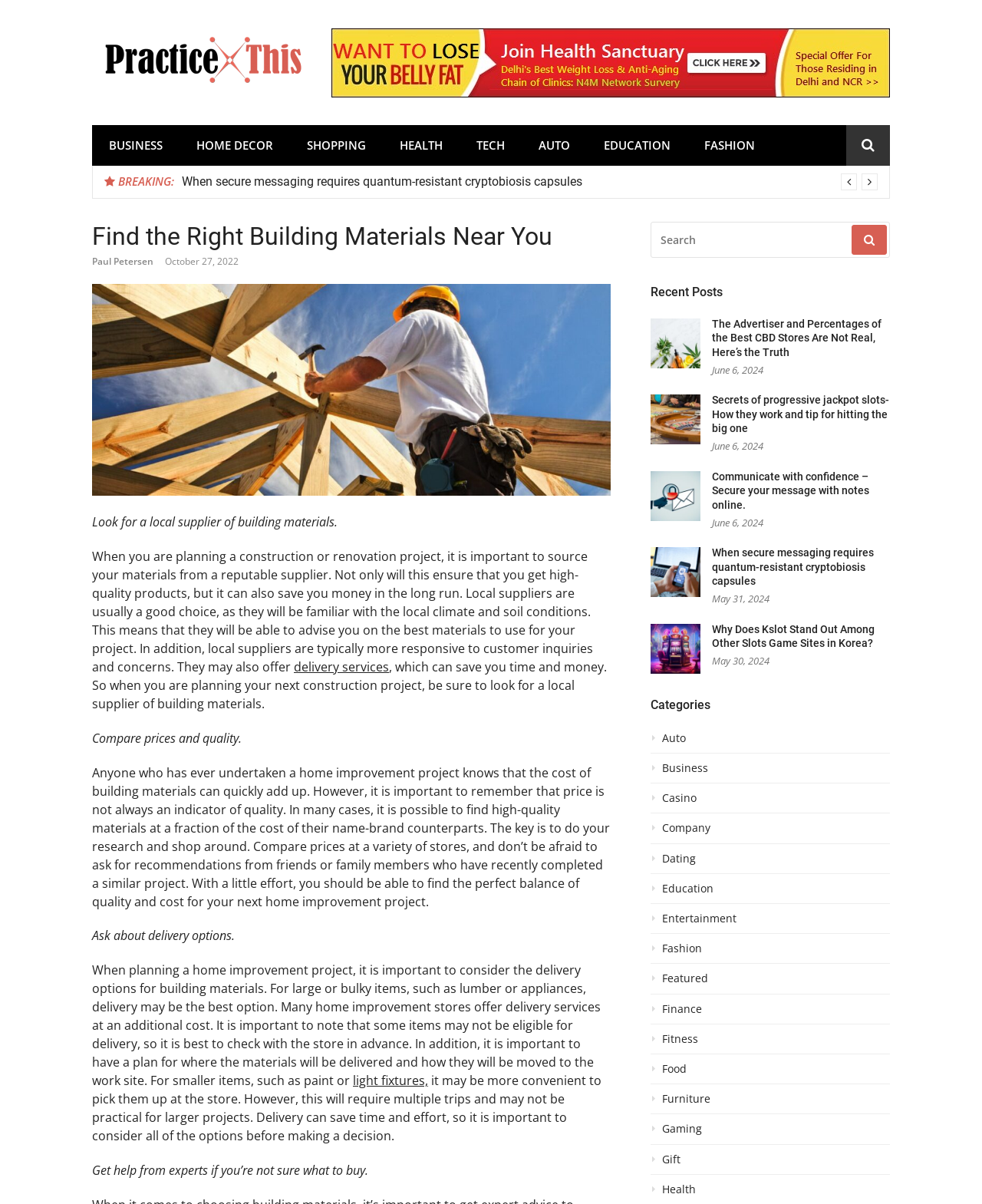Kindly determine the bounding box coordinates for the area that needs to be clicked to execute this instruction: "Click on the 'BUSINESS' category".

[0.094, 0.104, 0.183, 0.137]